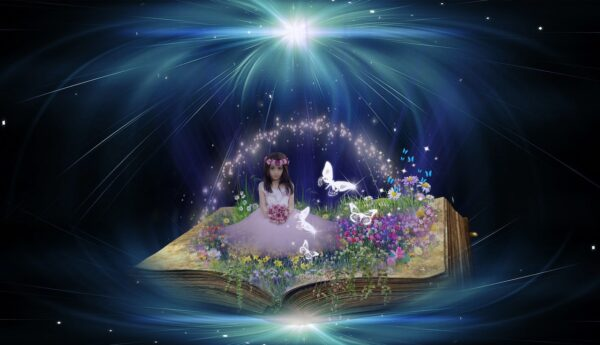What is surrounding the girl in the image?
Can you offer a detailed and complete answer to this question?

The girl is surrounded by a burst of colorful flowers and delicate butterflies, which creates a sense of wonder and innocence, and adds to the dreamy atmosphere of the image.